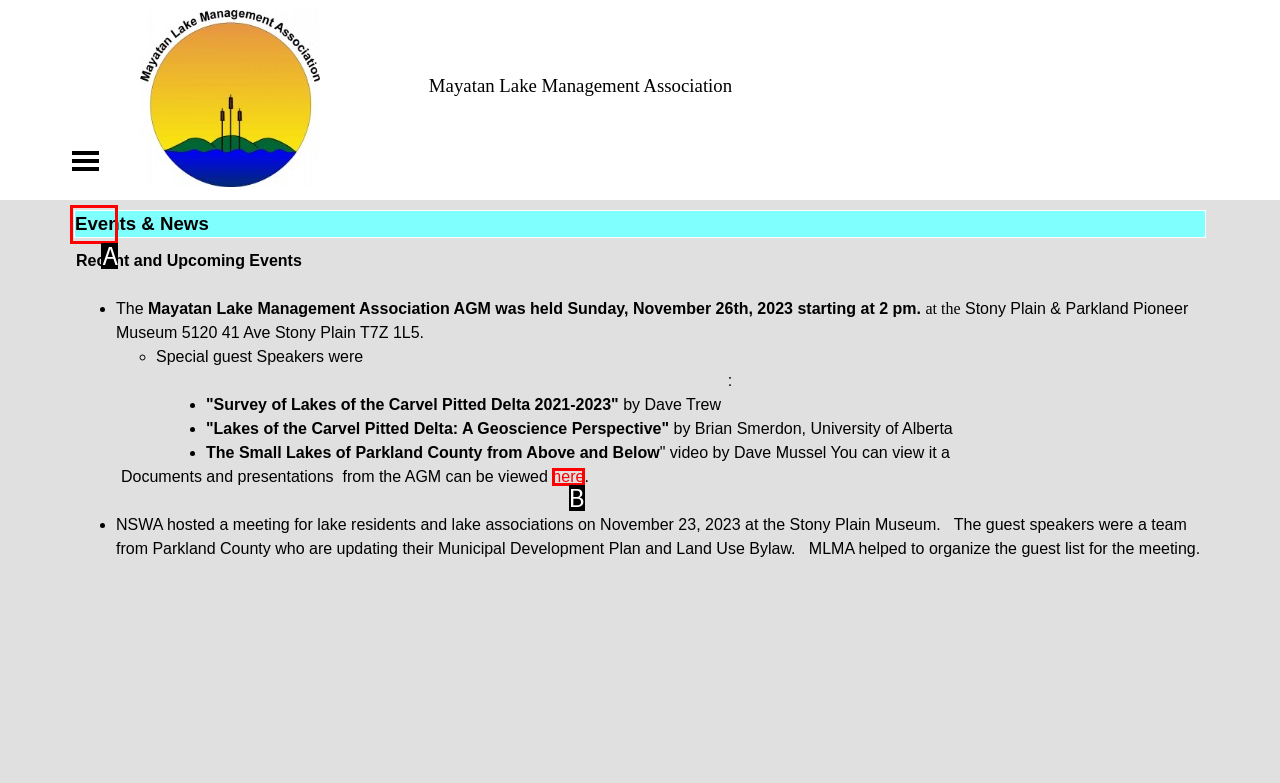Find the UI element described as: parent_node: Events & News
Reply with the letter of the appropriate option.

A